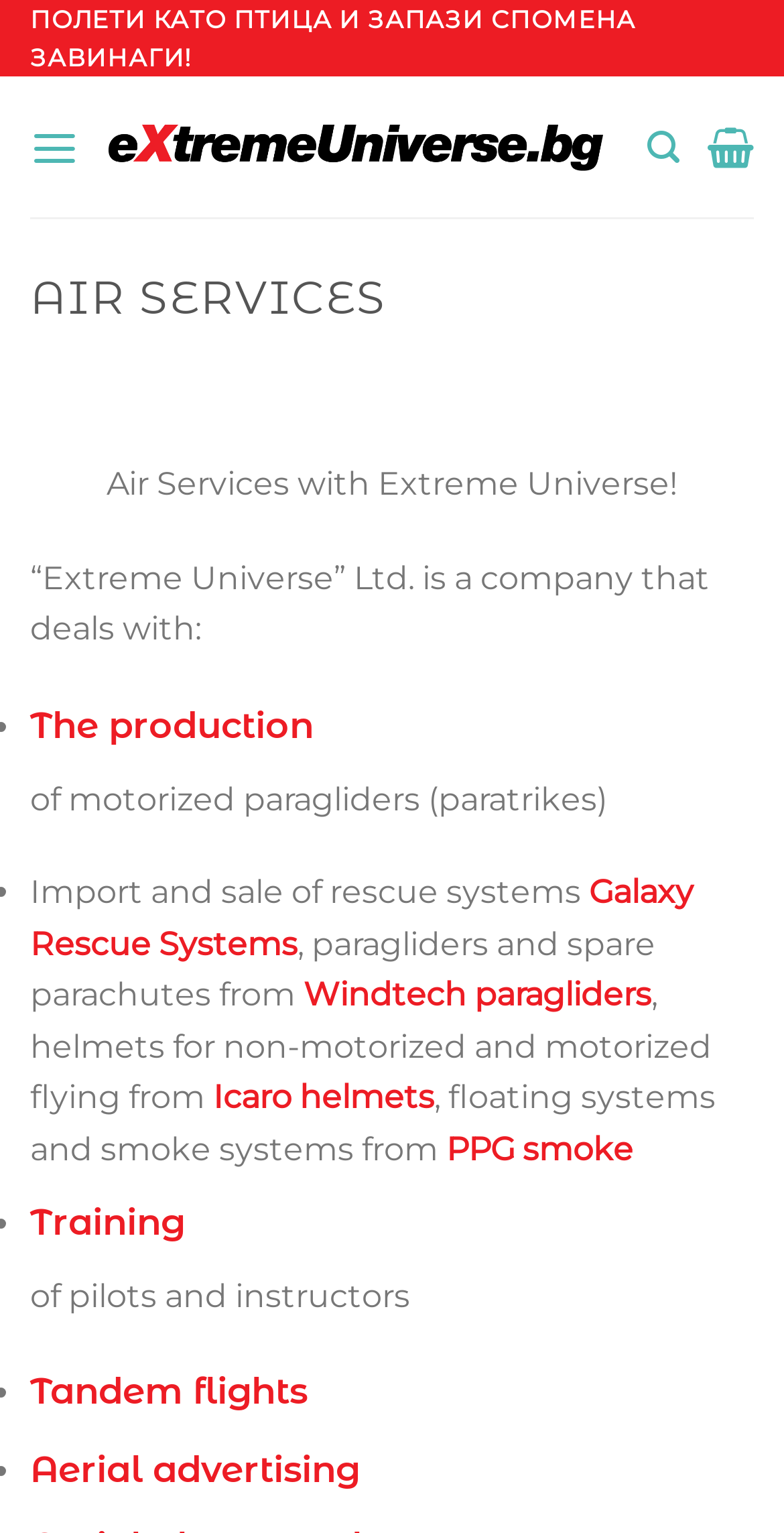Find the bounding box coordinates of the clickable region needed to perform the following instruction: "Search for something". The coordinates should be provided as four float numbers between 0 and 1, i.e., [left, top, right, bottom].

[0.826, 0.071, 0.867, 0.122]